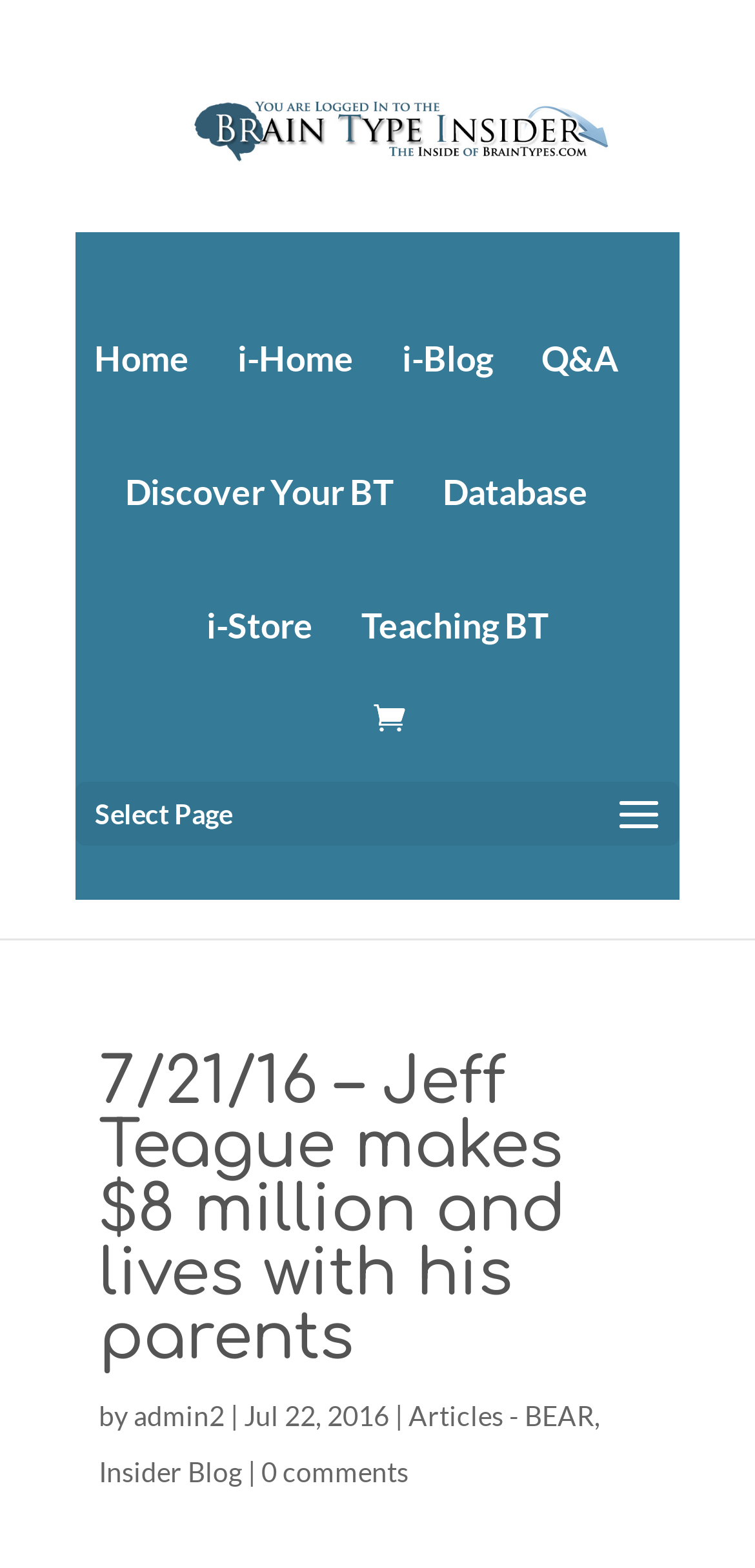Provide the bounding box coordinates of the section that needs to be clicked to accomplish the following instruction: "Explore the apocalypse tag."

None